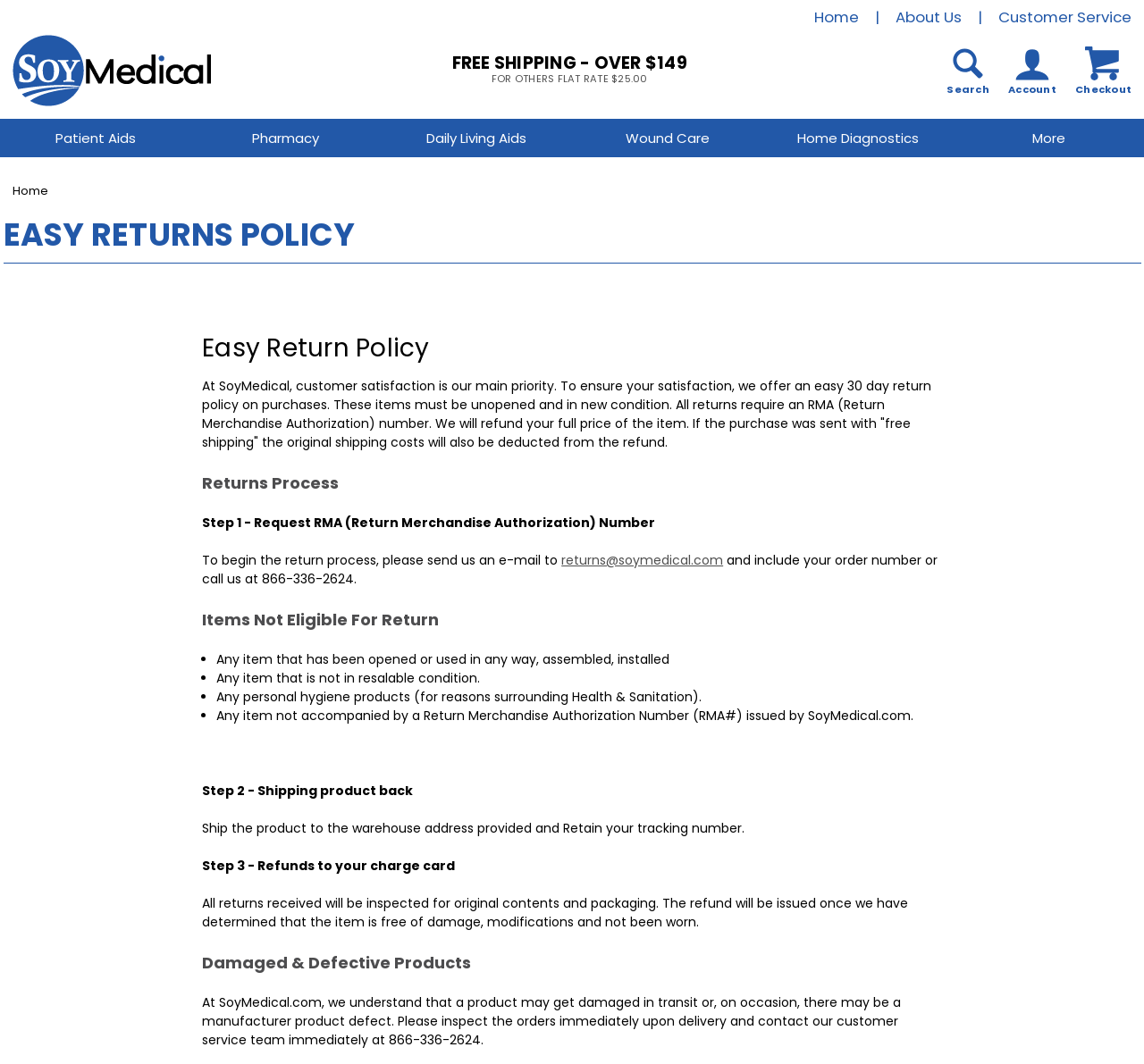What is the phone number to contact for returns?
Provide a fully detailed and comprehensive answer to the question.

I searched the webpage for the phone number related to returns and found it in the 'EASY RETURNS POLICY' section, where it says 'or call us at 866-336-2624'.